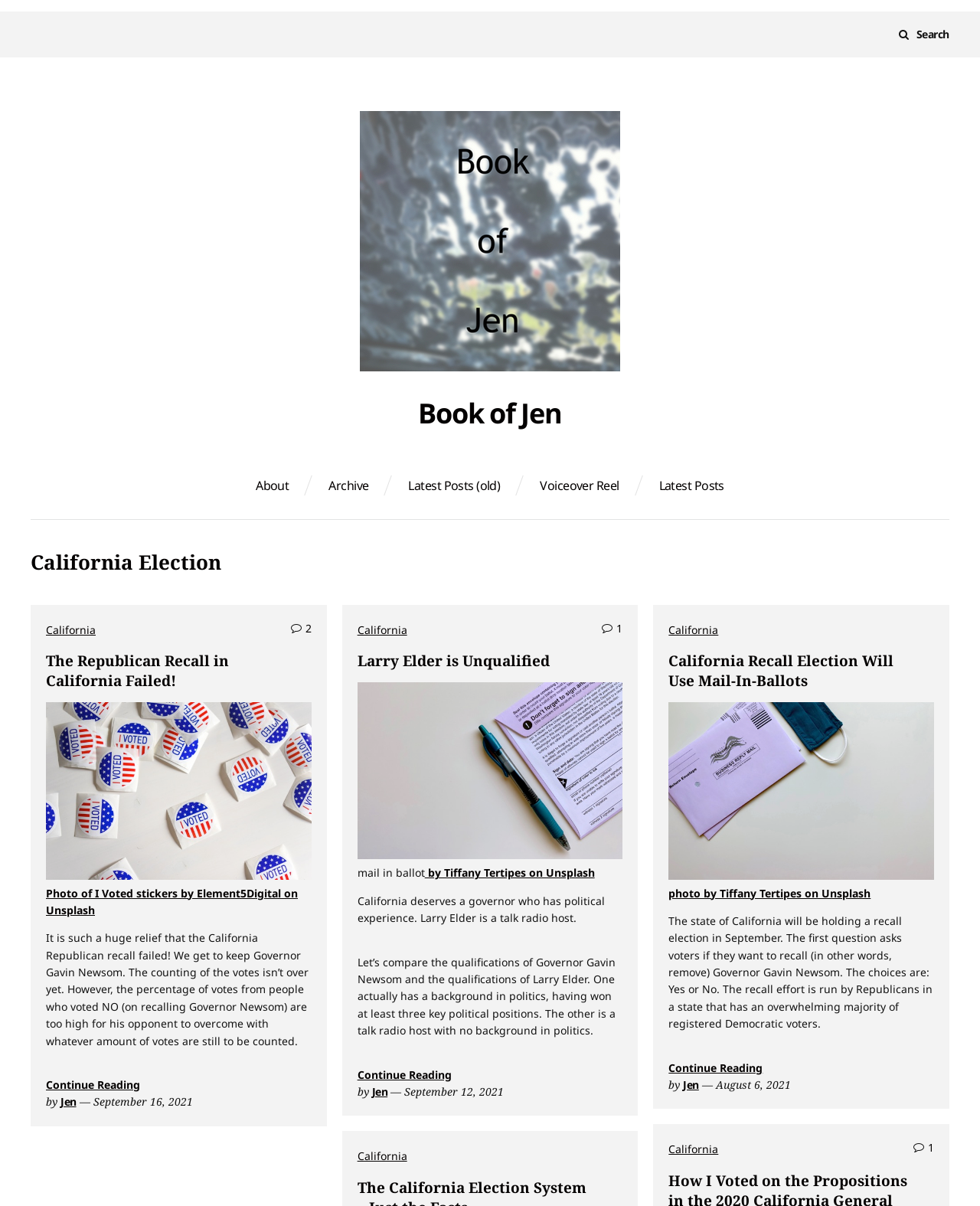Answer the question below using just one word or a short phrase: 
What is the author of the articles on this webpage?

Jen